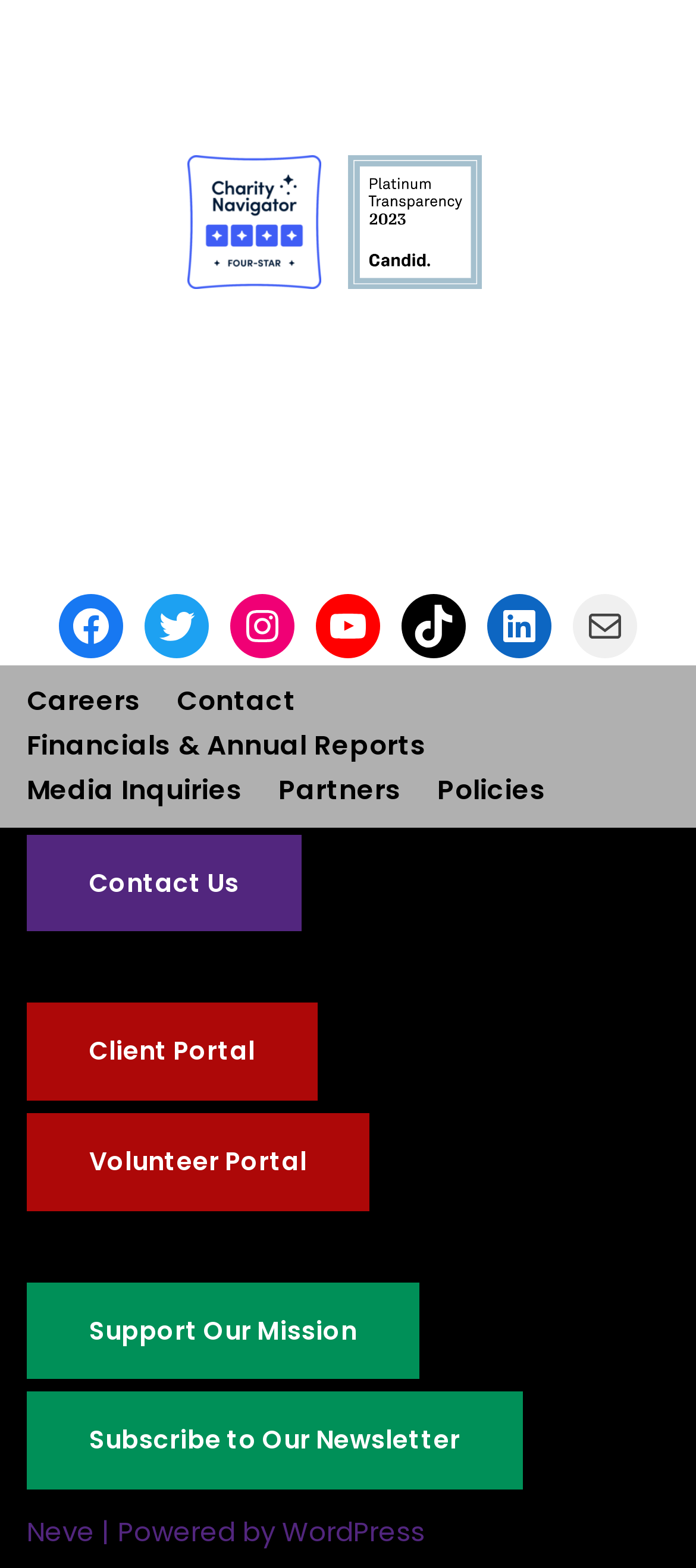Please find the bounding box coordinates in the format (top-left x, top-left y, bottom-right x, bottom-right y) for the given element description. Ensure the coordinates are floating point numbers between 0 and 1. Description: Support Our Mission

[0.038, 0.817, 0.603, 0.879]